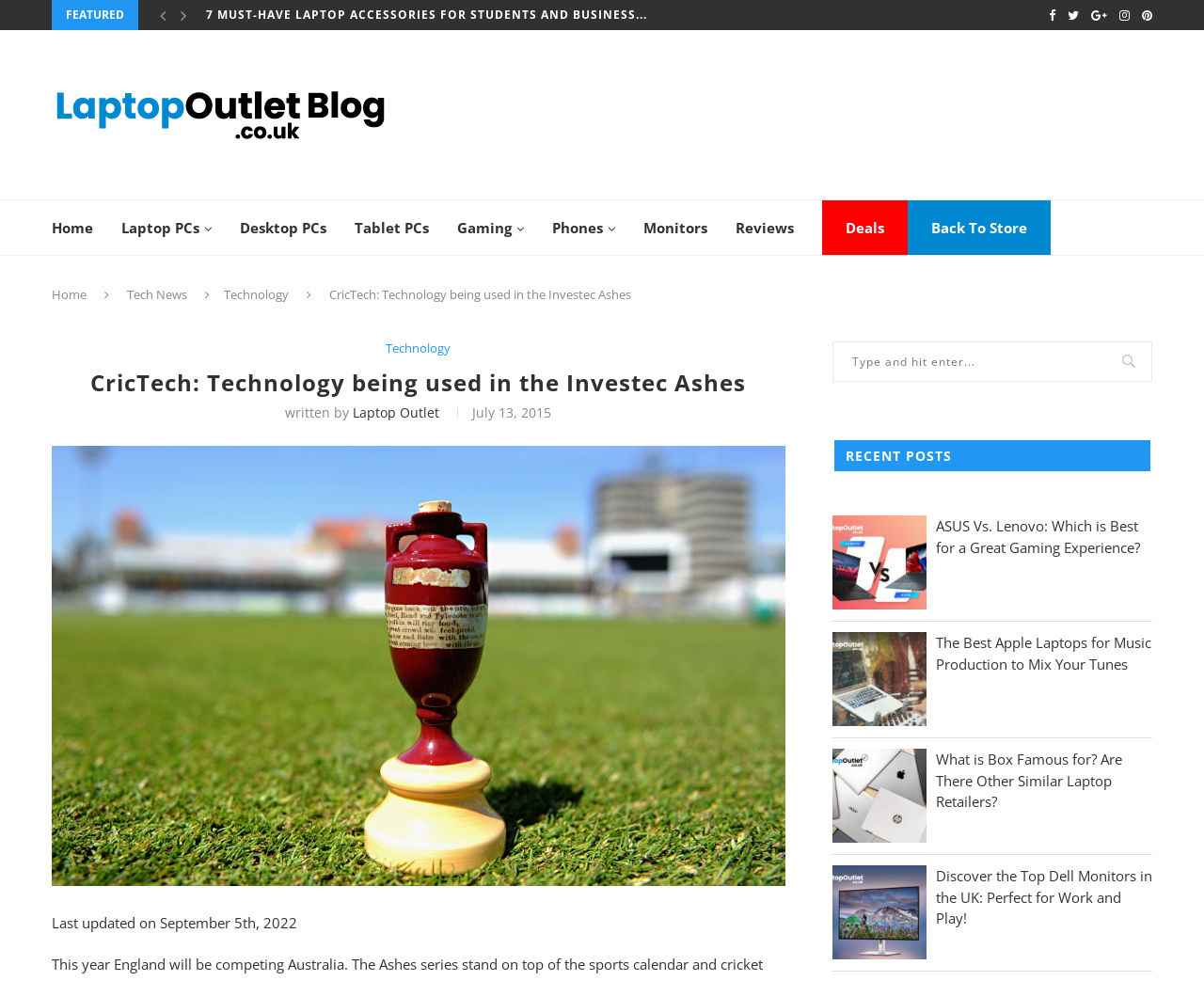Provide your answer in one word or a succinct phrase for the question: 
What is the name of the blog?

Laptop Outlet Blog